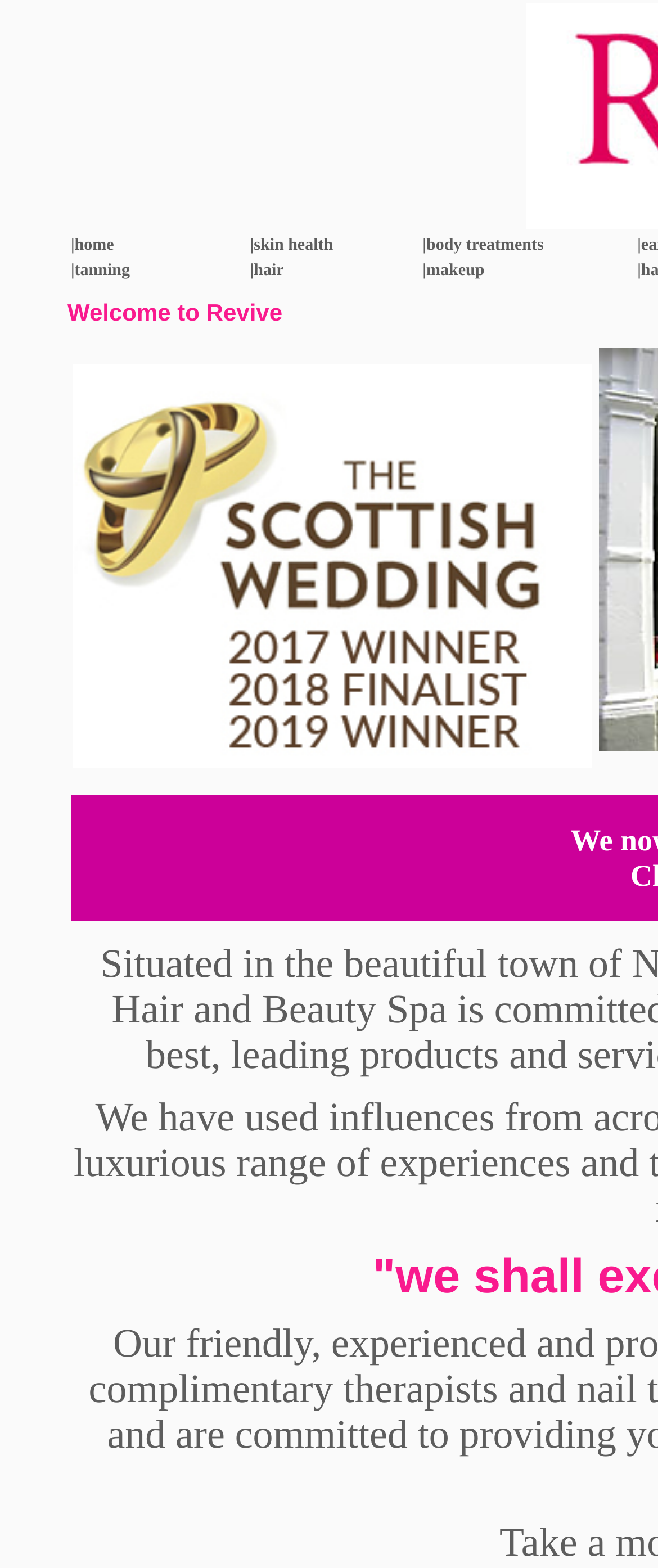How many columns are there in the top menu?
Provide a detailed and extensive answer to the question.

I looked at the LayoutTableCell elements and found that there are three columns in the top menu, each containing several links.